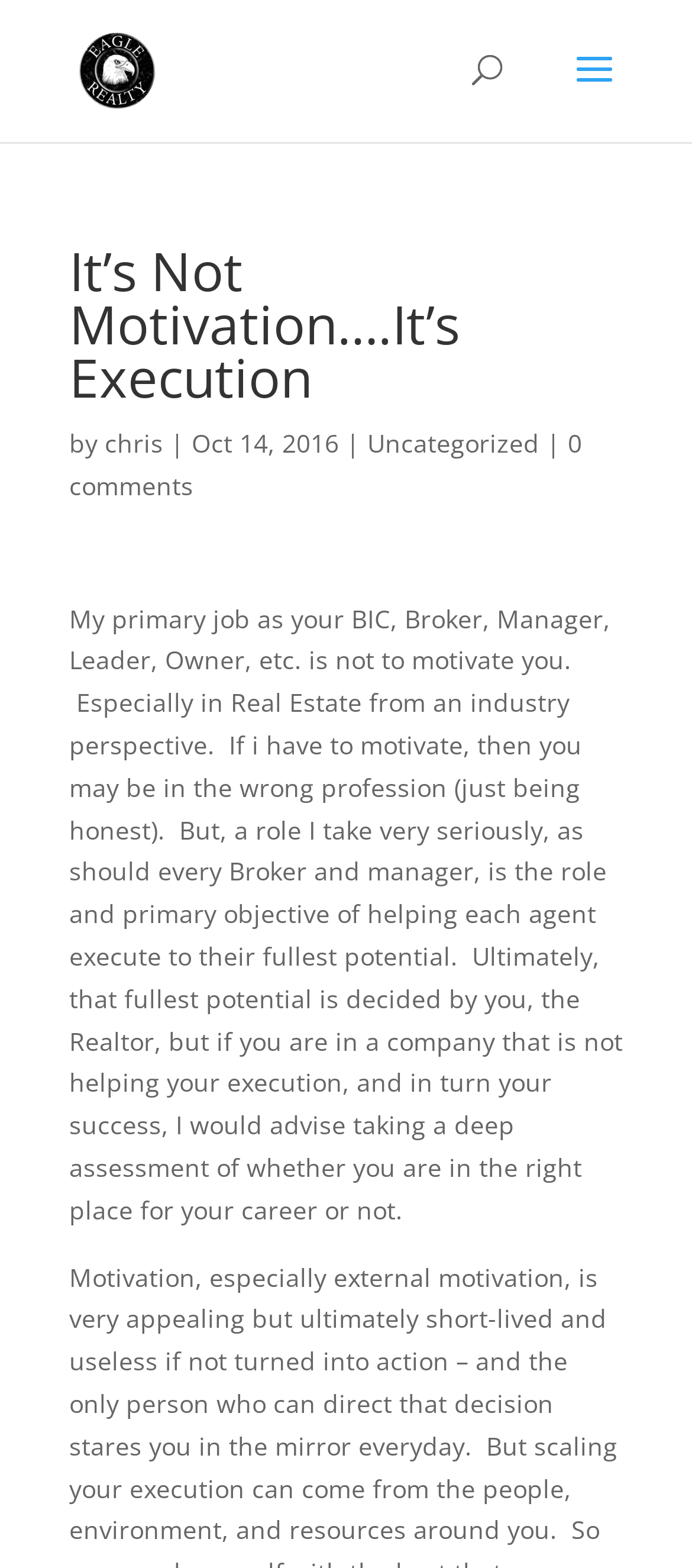Provide a brief response in the form of a single word or phrase:
Who is the author of the article?

Chris